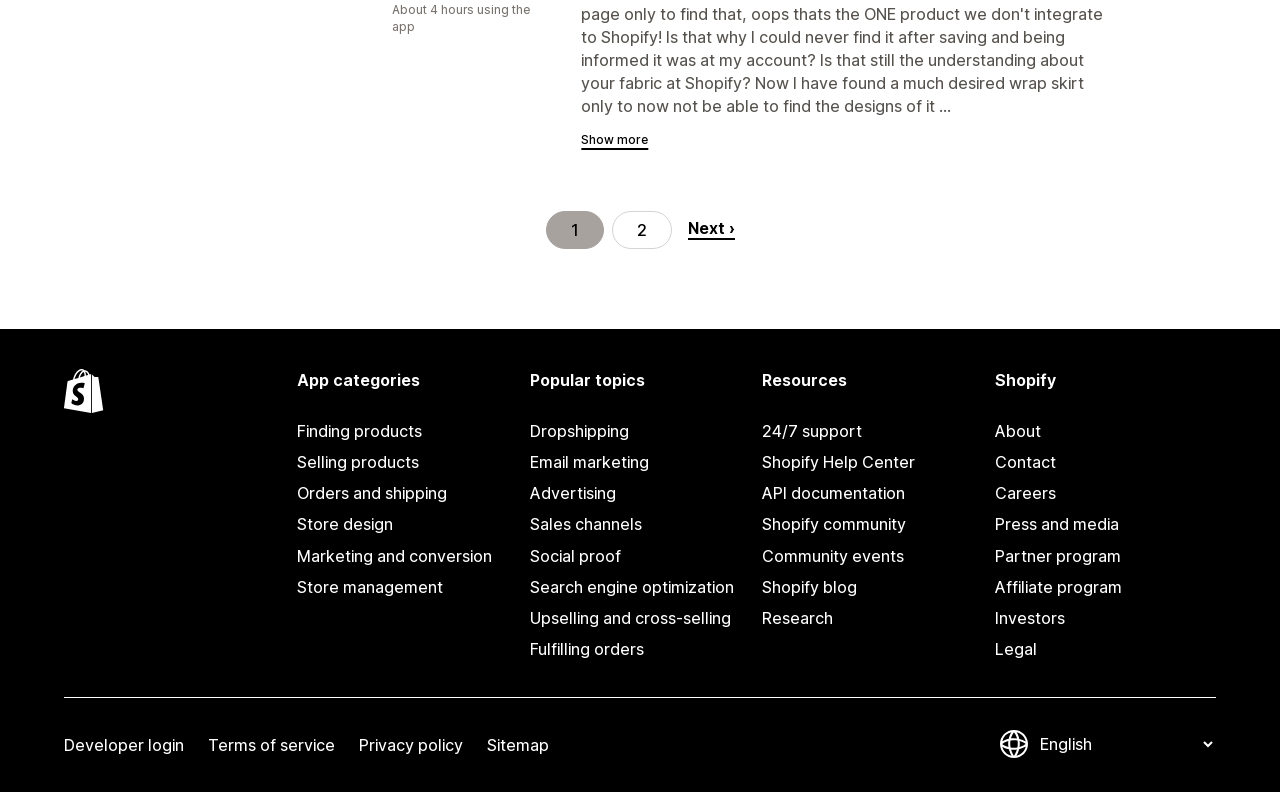Find the coordinates for the bounding box of the element with this description: "About".

[0.777, 0.525, 0.95, 0.564]